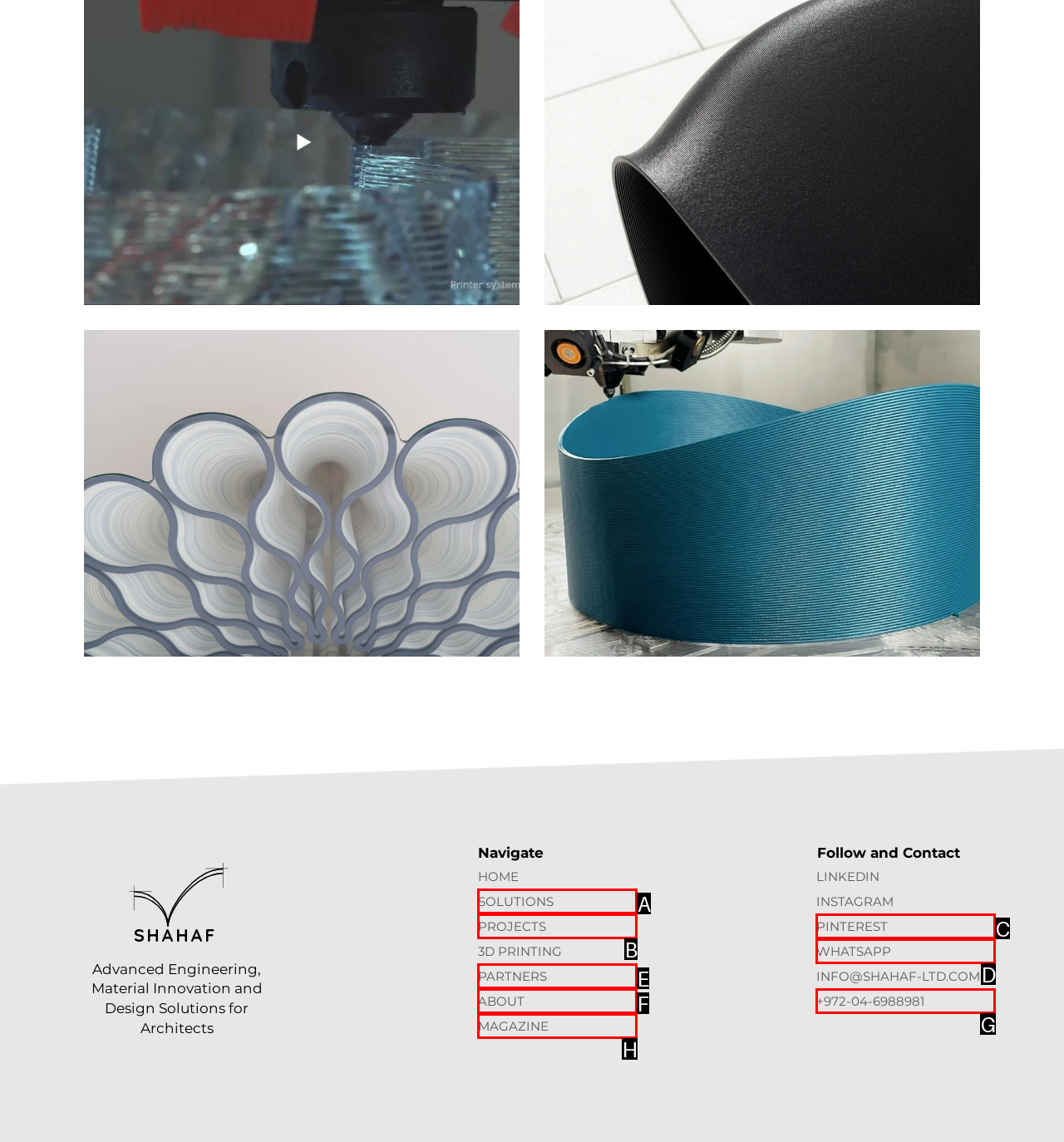Using the description: PINTEREST
Identify the letter of the corresponding UI element from the choices available.

C